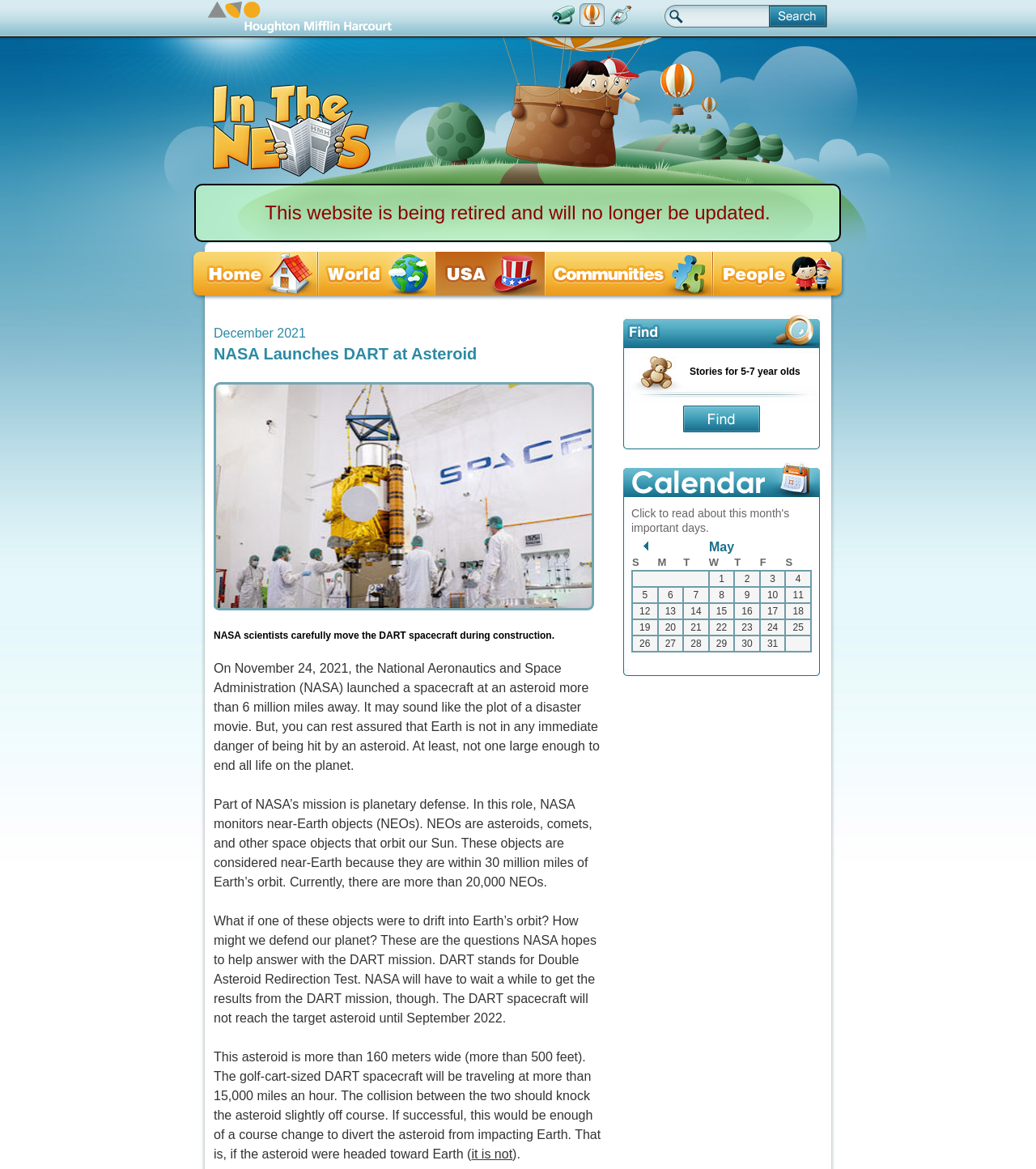What is the width of the target asteroid?
Using the image, respond with a single word or phrase.

more than 500 feet